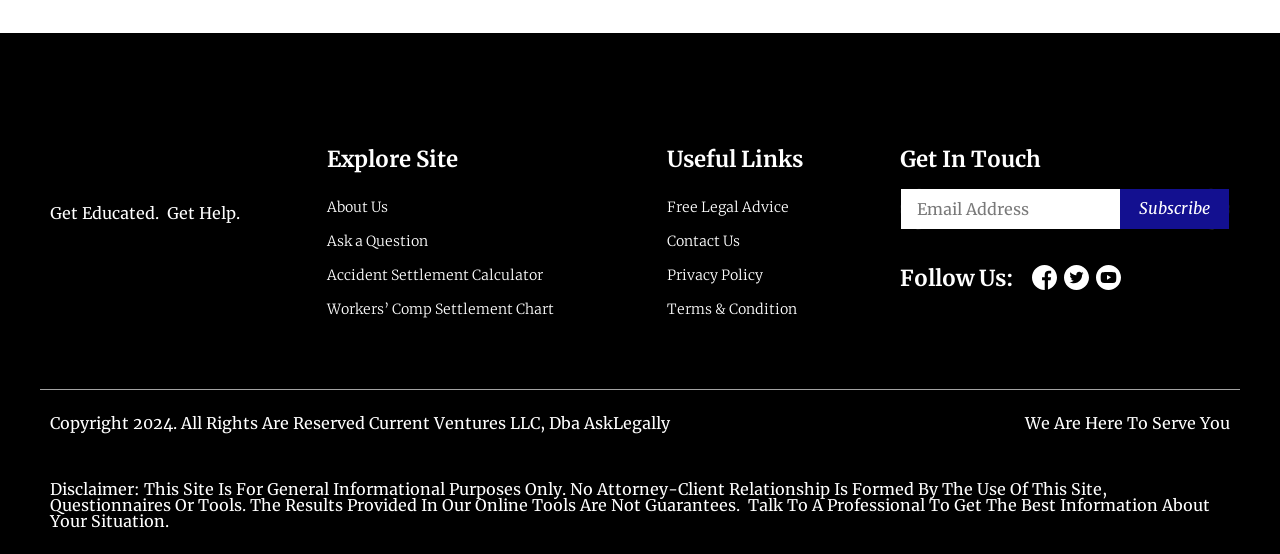Please find the bounding box coordinates of the element that needs to be clicked to perform the following instruction: "Click on the 'Accident Settlement Calculator' link". The bounding box coordinates should be four float numbers between 0 and 1, represented as [left, top, right, bottom].

[0.255, 0.471, 0.505, 0.523]